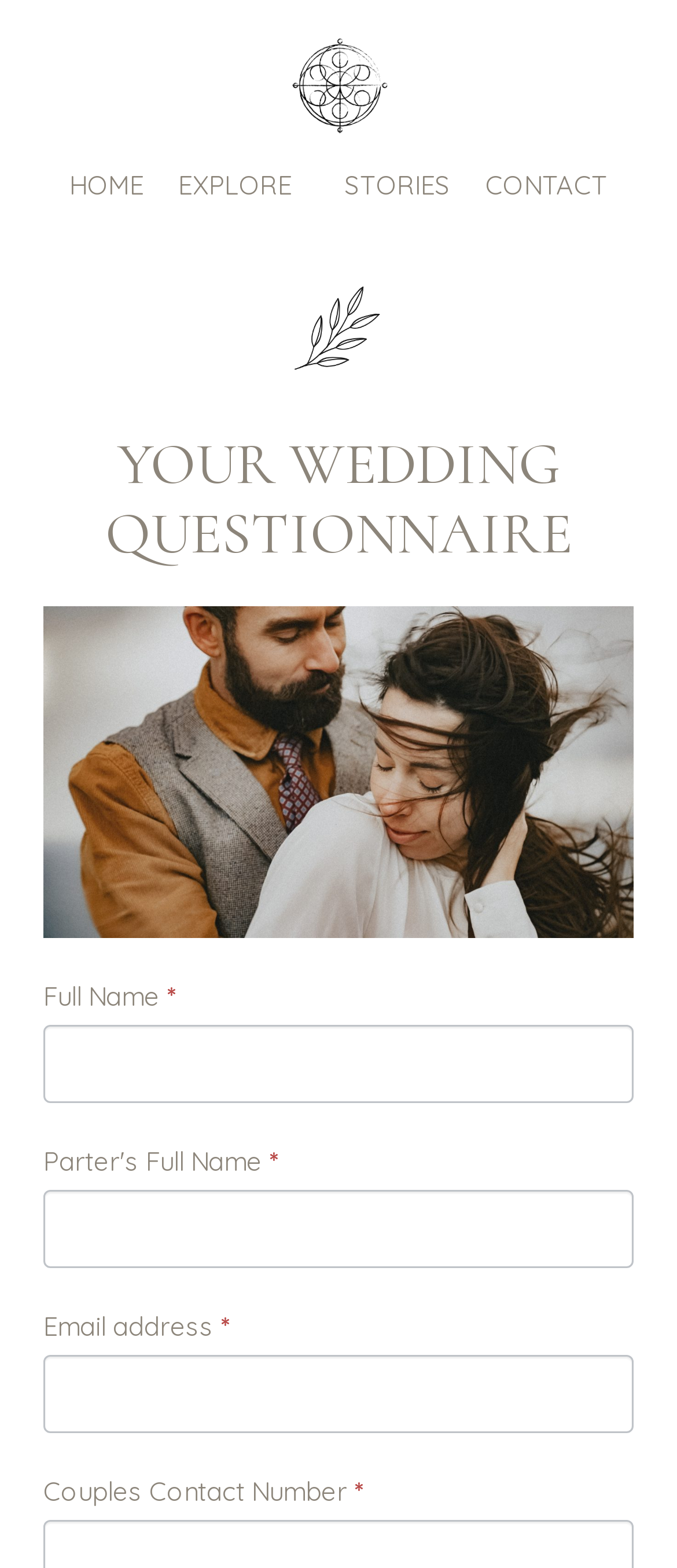Locate the coordinates of the bounding box for the clickable region that fulfills this instruction: "Contact us".

None